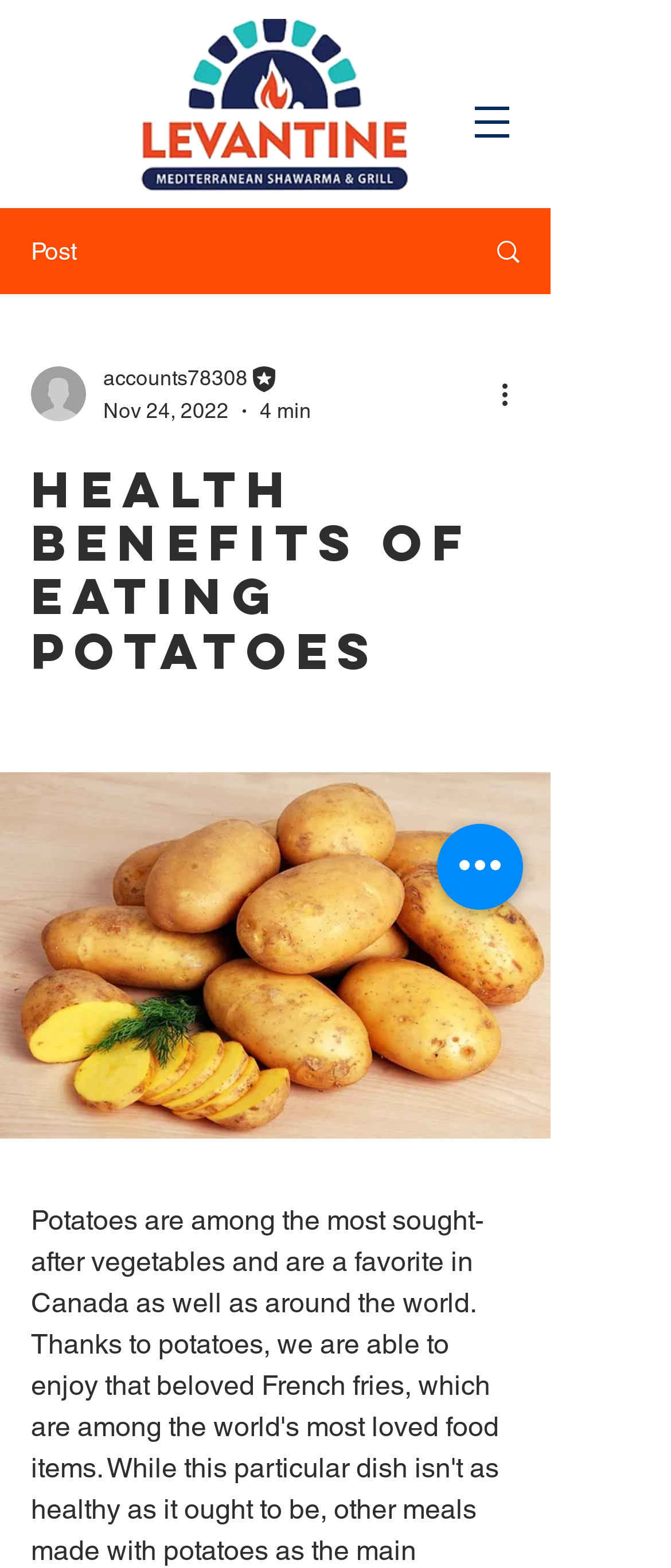Produce an extensive caption that describes everything on the webpage.

The webpage is about the health benefits of eating potatoes, with a focus on weight loss, heart health, and skin protection. At the top left, there is a logo image of "Levantine Restaurant" with a link to the restaurant's homepage. To the right of the logo, there is a navigation menu labeled "Site" with a dropdown button.

Below the navigation menu, there is a section with a heading "Health Benefits Of Eating Potatoes" that takes up most of the page's width. Above this heading, there are several links and images, including a writer's picture, the author's name "accounts78308 Editor", and the date "Nov 24, 2022" with a reading time of "4 min". There is also a "More actions" button with a dropdown menu.

The webpage has a total of 5 buttons, including the navigation menu button, the "More actions" button, and 3 other buttons with unclear functions. There are 7 images on the page, including the logo, the writer's picture, and several icons. The page also has 2 links to external pages, one of which is the writer's profile page.